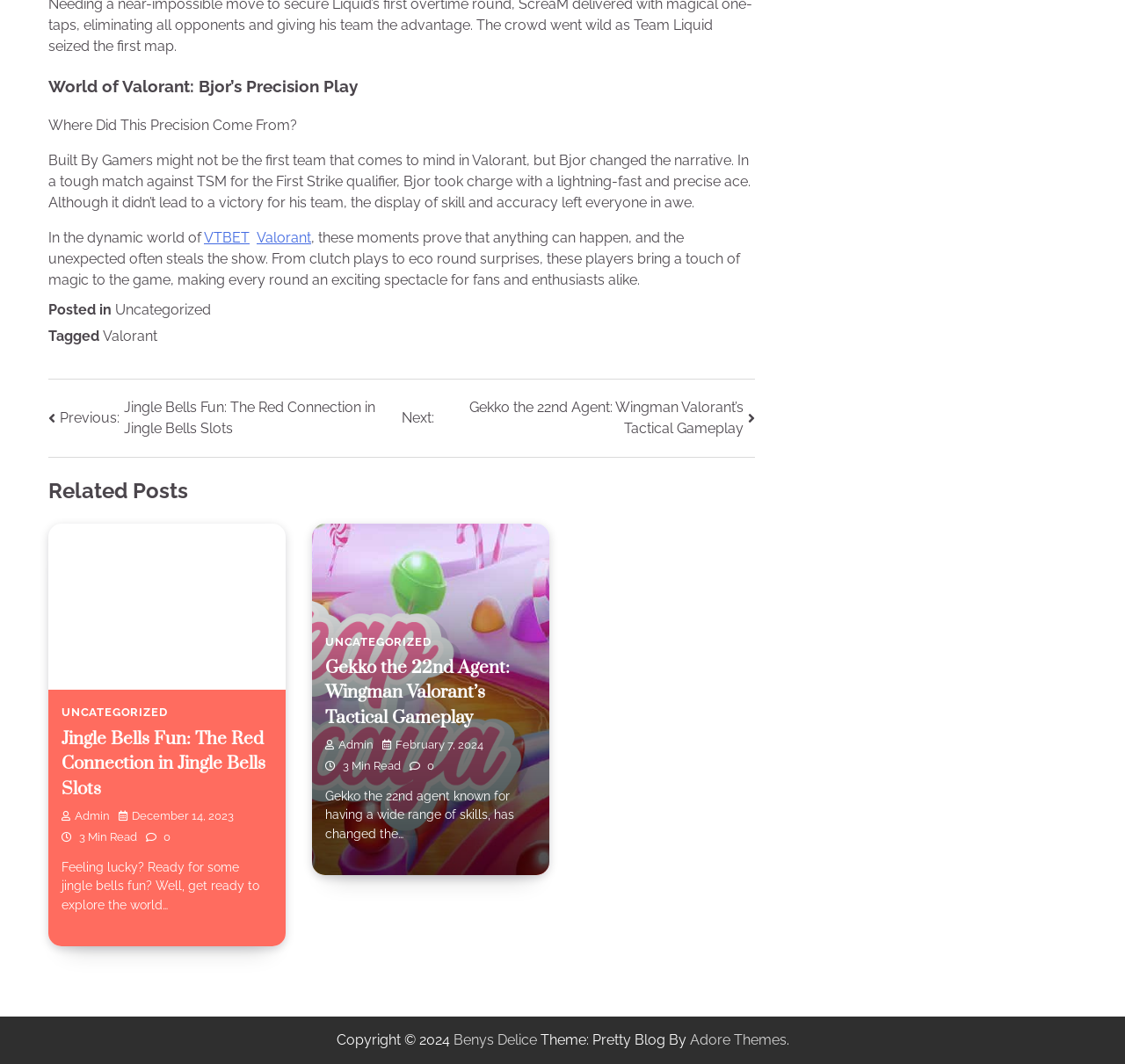Where is the 'Post navigation' section located?
We need a detailed and meticulous answer to the question.

The 'Post navigation' section is located below the article content, and it contains links to previous and next posts, allowing users to navigate through the blog.